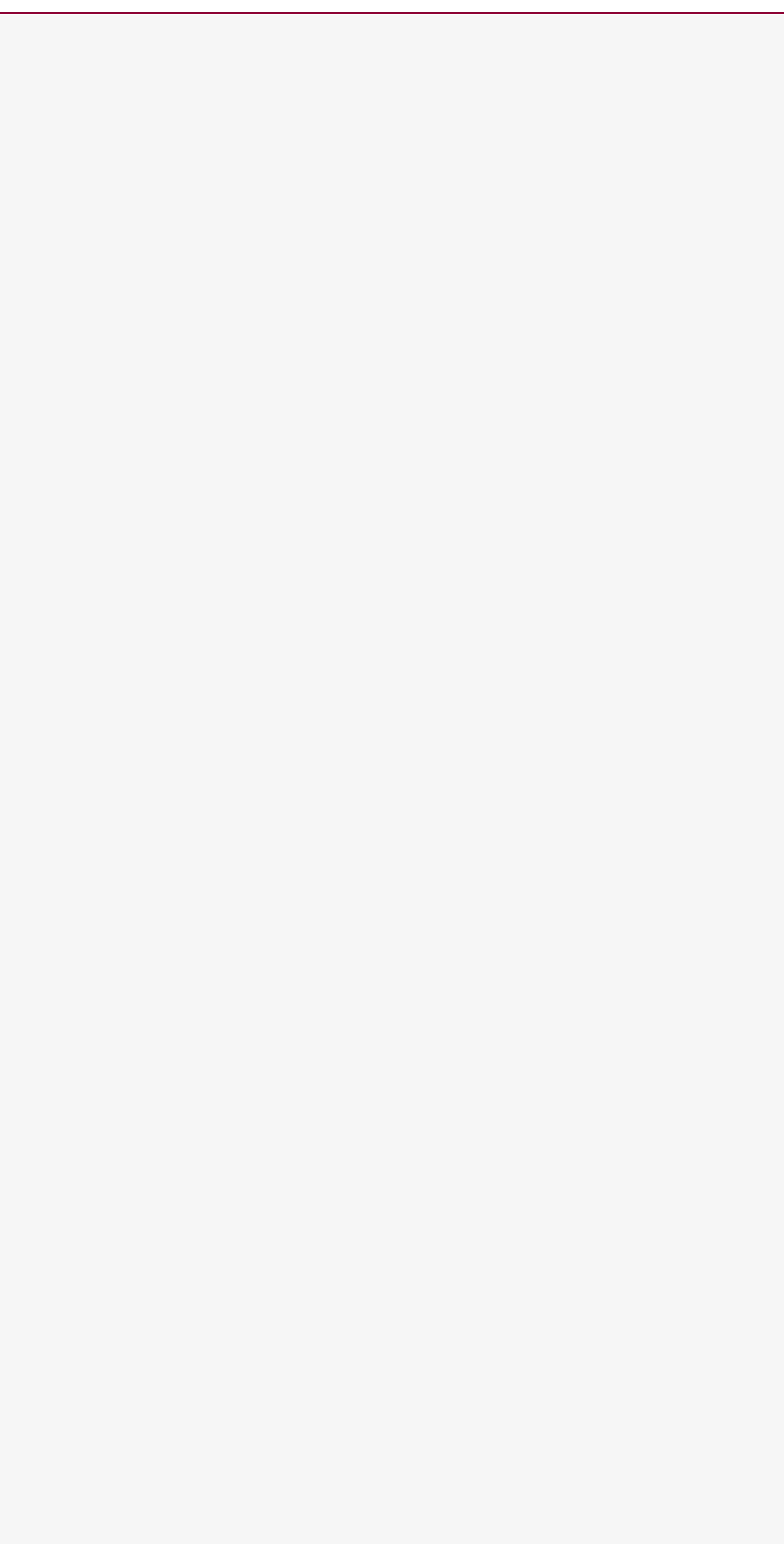With reference to the screenshot, provide a detailed response to the question below:
How many links are in the navigation menu?

By counting the number of links in the navigation menu, I found that there are 7 links: 'About', 'News', 'Academics', 'Research', 'Admission', 'Career', and 'Campus Life'.